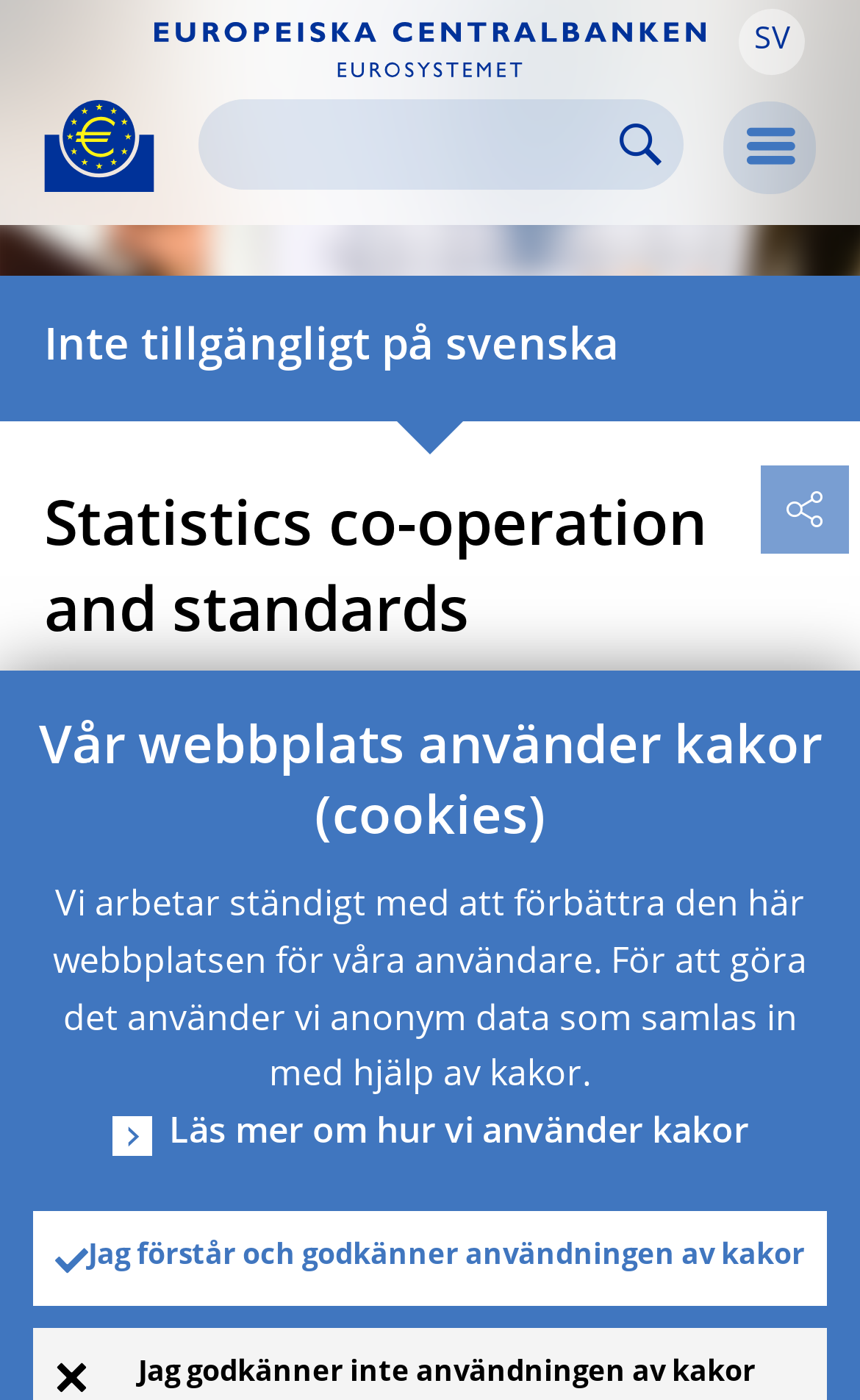Find the bounding box coordinates of the clickable region needed to perform the following instruction: "Read more about statistics at the European level". The coordinates should be provided as four float numbers between 0 and 1, i.e., [left, top, right, bottom].

[0.051, 0.848, 0.949, 0.97]